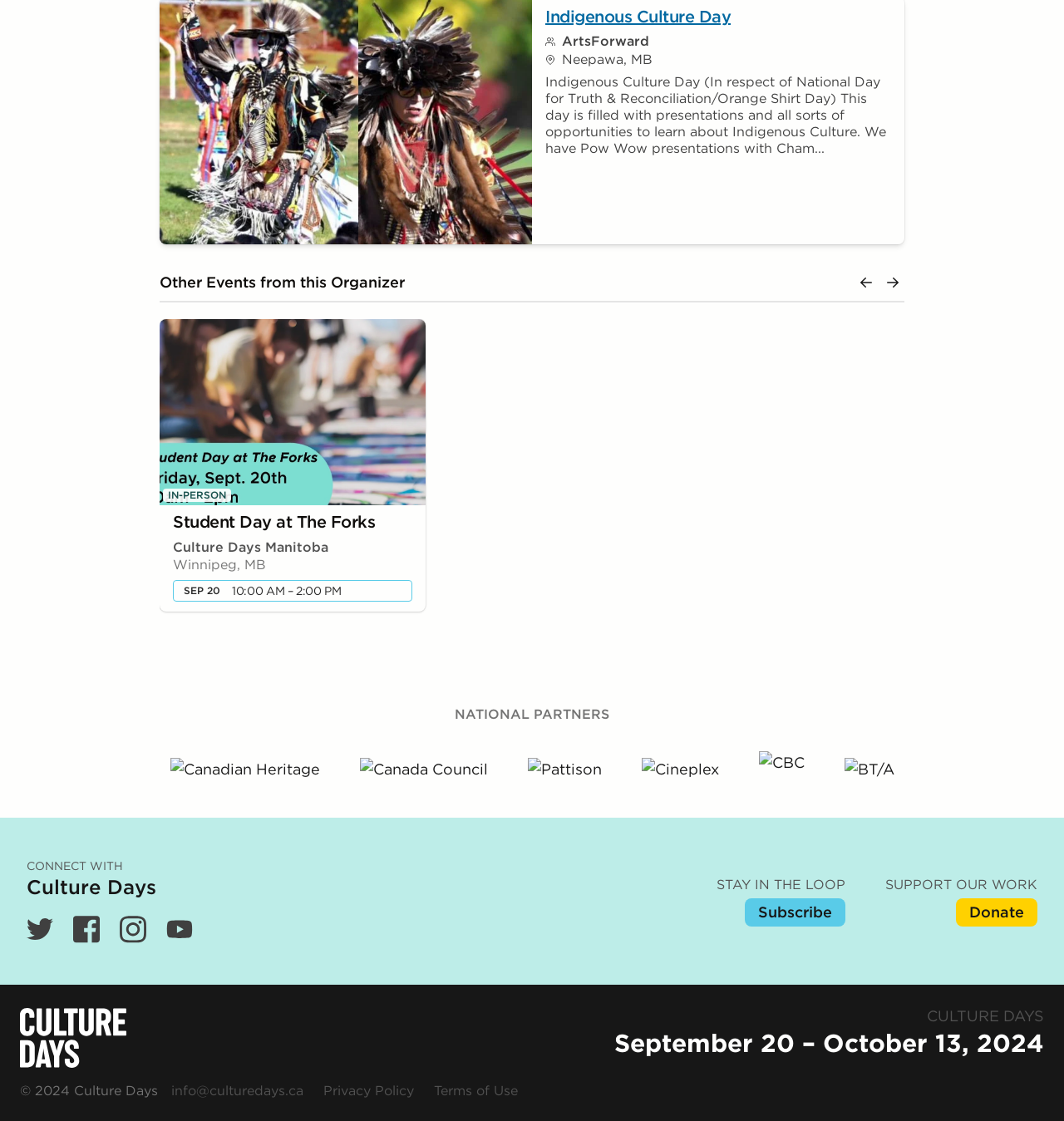What is the name of the organization that supports this event?
Provide a comprehensive and detailed answer to the question.

I found the answer by looking at the top section of the webpage, where it lists 'ArtsForward' as the organization that supports this event.